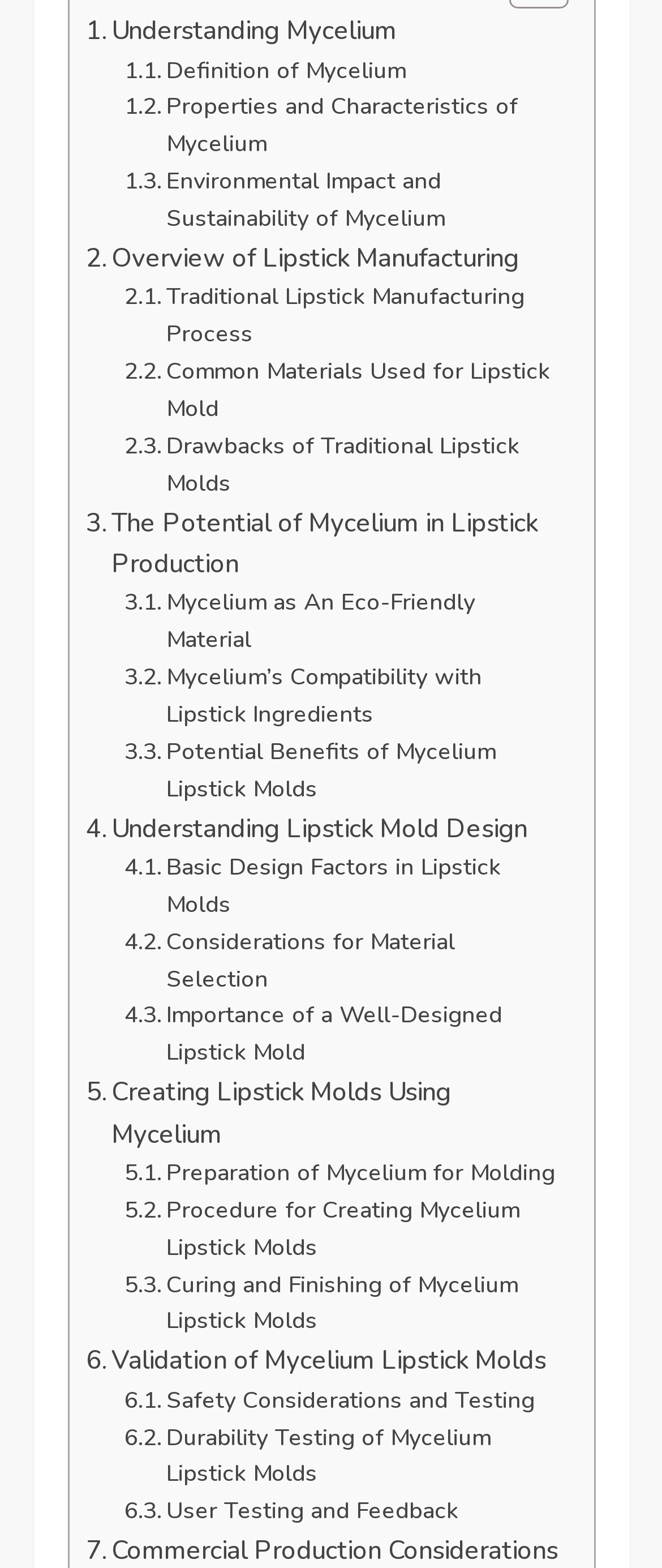Locate the bounding box coordinates of the element I should click to achieve the following instruction: "Discover how to create lipstick molds using mycelium".

[0.129, 0.684, 0.845, 0.736]